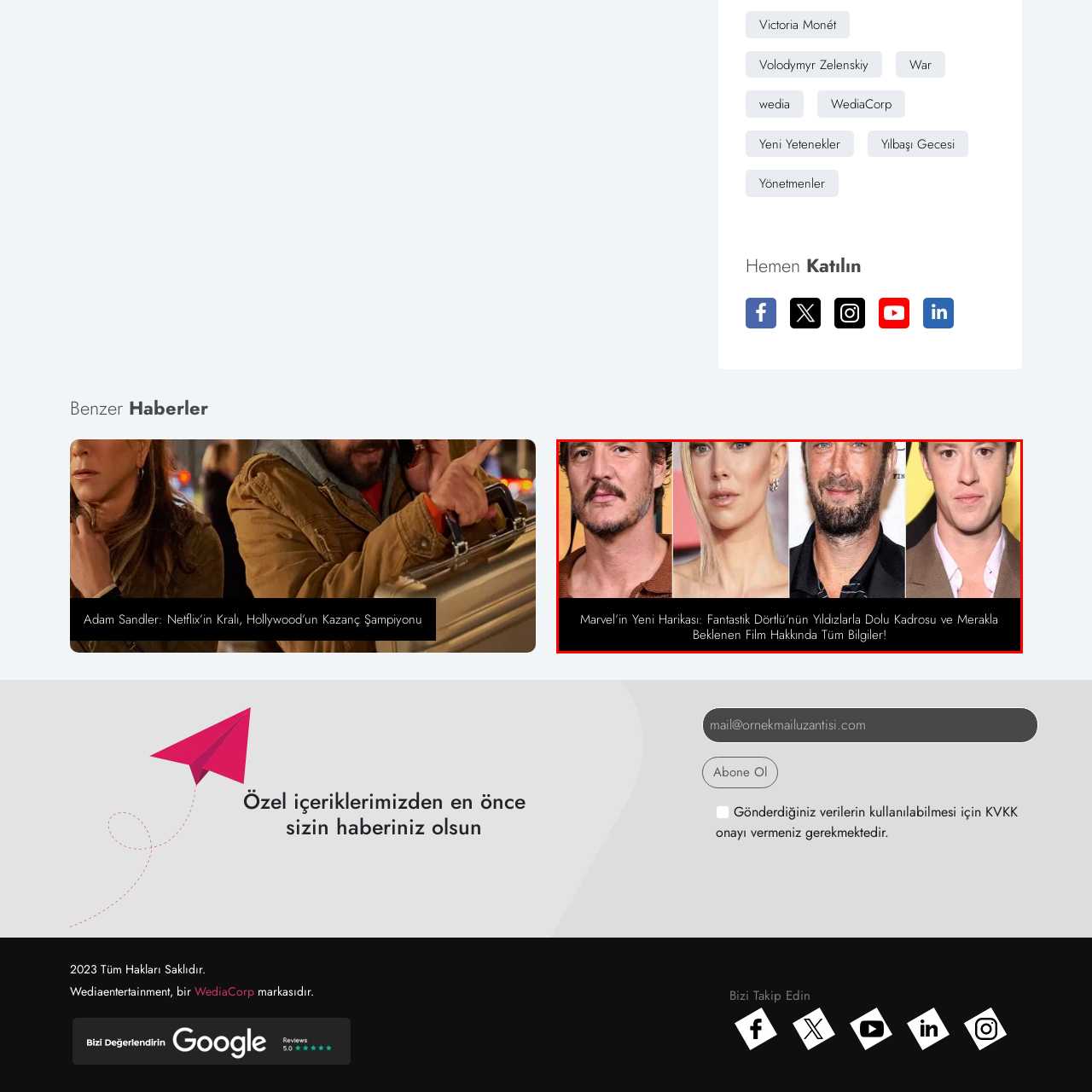View the section of the image outlined in red, What is the hair color of the glamorous actress? Provide your response in a single word or brief phrase.

Blonde